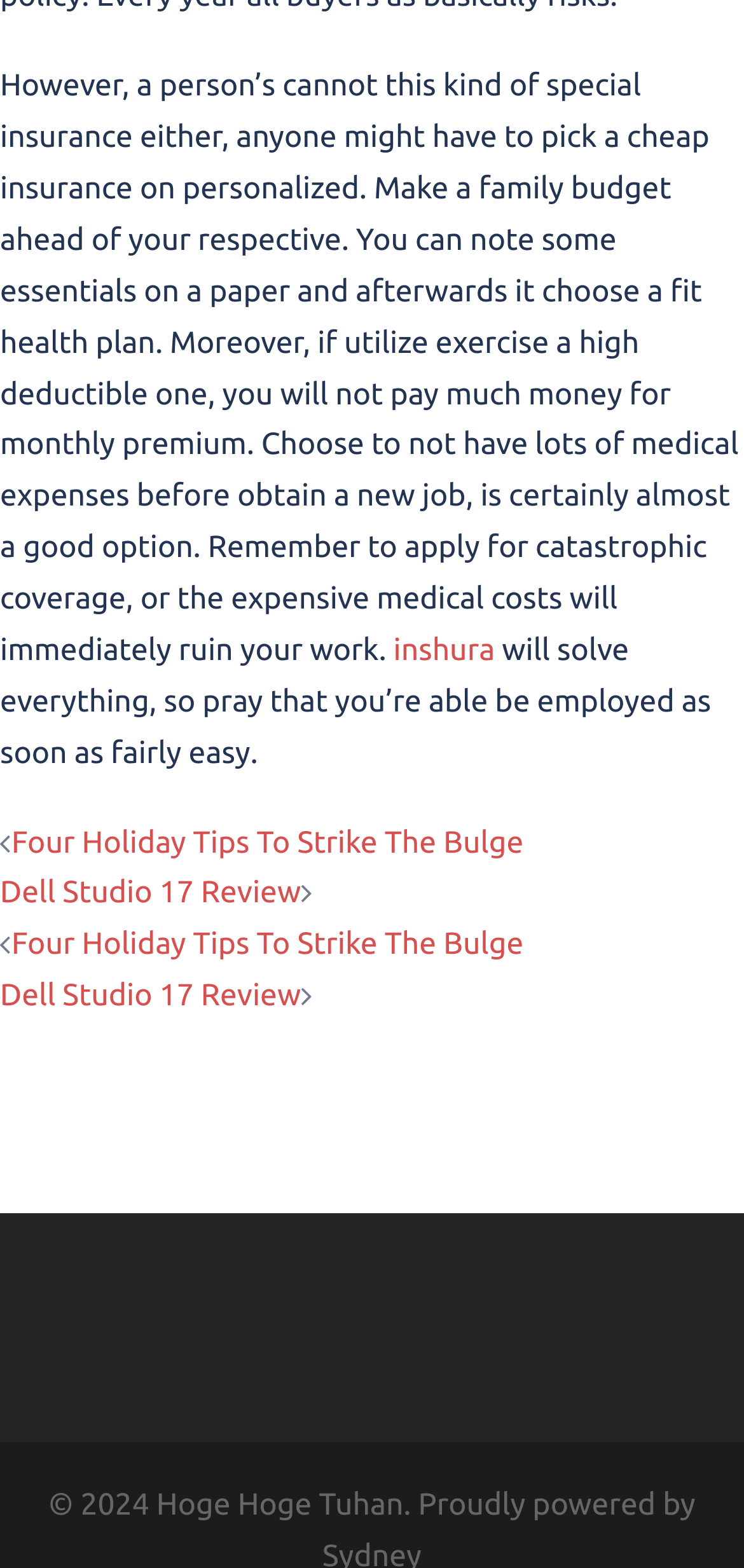What is the purpose of making a family budget?
Based on the image, answer the question in a detailed manner.

According to the main article, making a family budget is necessary to choose a fit health plan, implying that it helps in selecting an appropriate insurance plan.